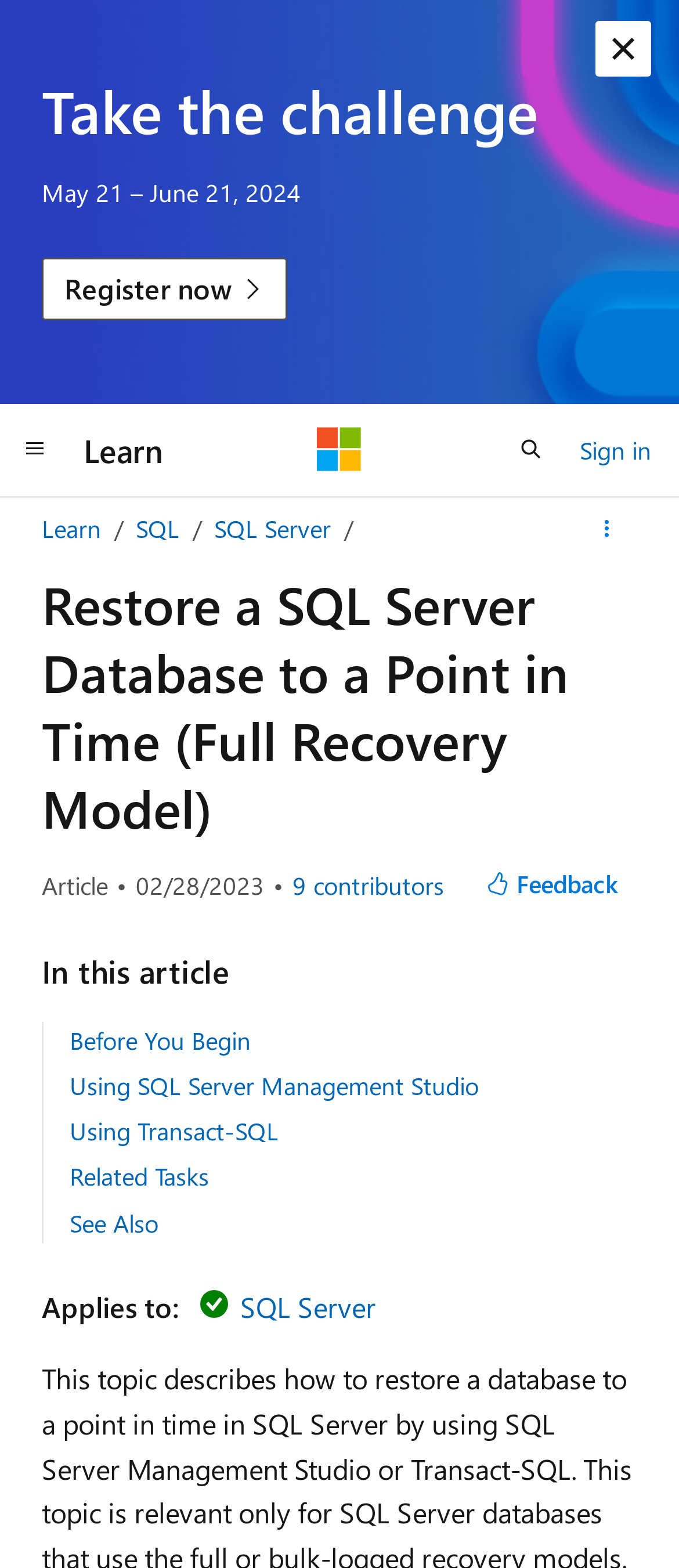Given the element description Parenting & Families, predict the bounding box coordinates for the UI element in the webpage screenshot. The format should be (top-left x, top-left y, bottom-right x, bottom-right y), and the values should be between 0 and 1.

None